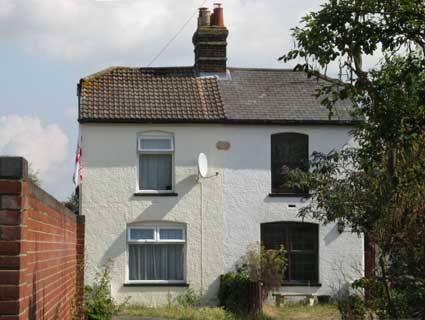Create a vivid and detailed description of the image.

The image features a quaint, two-story cottage located between 227 and 235 Felixstowe Road, as indicated by the surrounding context. The cottage has a charming facade painted in white, accented by a traditional roof adorned with a chimney. Prominent features include a series of windows; the left side showcases a larger window with white curtains, while another on the right appears smaller and is flanked by greenery. A satellite dish is mounted on the exterior, highlighting a blend of modern convenience with classic architecture. The garden in front of the cottage is slightly overgrown, adding to its rustic charm, and a brick wall borders the property, offering a sense of enclosure. This image is part of the collection titled "Ipswich Historic Lettering," which represents surviving structures in the area, reminiscent of a historical narrative tied to the location.